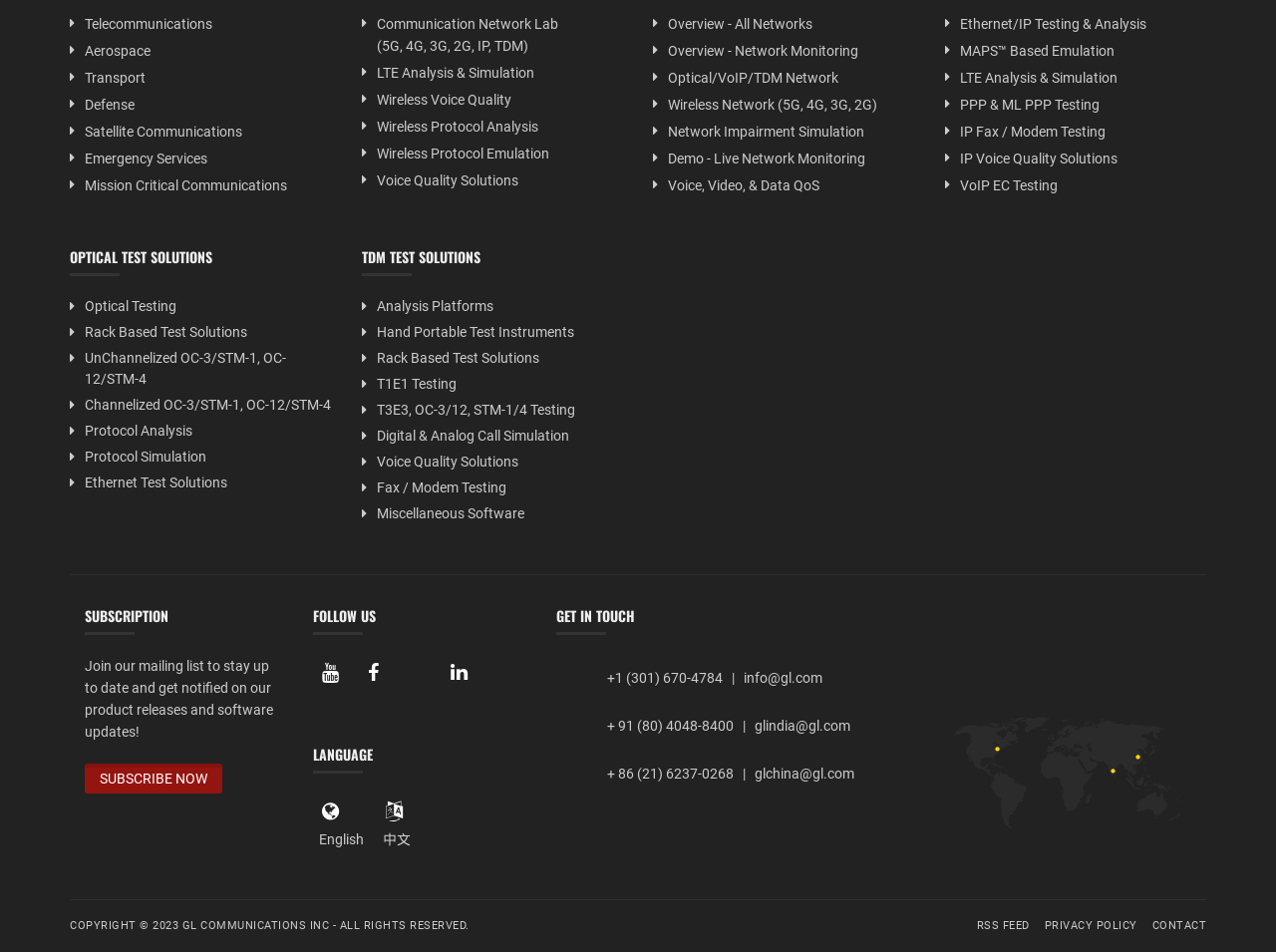What is the phone number for the India office?
Refer to the image and answer the question using a single word or phrase.

+ 91 (80) 4048-8400